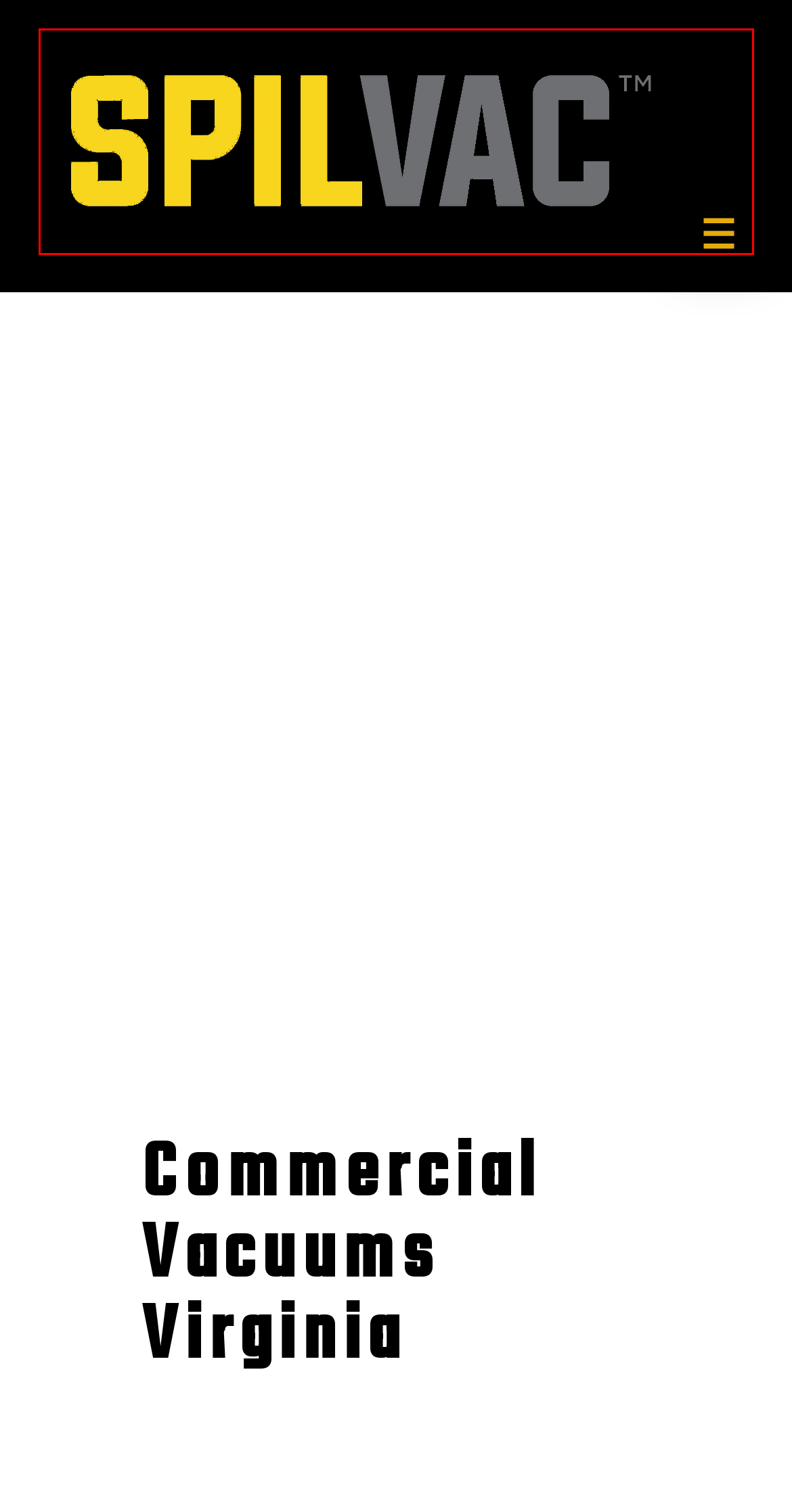You have a screenshot of a webpage with a red rectangle bounding box around an element. Identify the best matching webpage description for the new page that appears after clicking the element in the bounding box. The descriptions are:
A. Spilvac's Performance Data & Insights
B. Small Business Web Design Brisbane | 4Business Group
C. Printing, Graphic Design & Pre-press Services | 4Business Group
D. 4Business Group | #1 SEO & Web Design Agency Brisbane
E. Buy Blast Cabinet Vacuum Online - Spilvac Vacuums
F. Blast Pot Loading With Dust Separation Vacuum - Elevator 200
G. Industrial Drum Top Vacuum - Pneumatic Vacuum | Spilvac
H. Small Business SEO Brisbane - SEO Agency | 4Business Group

G